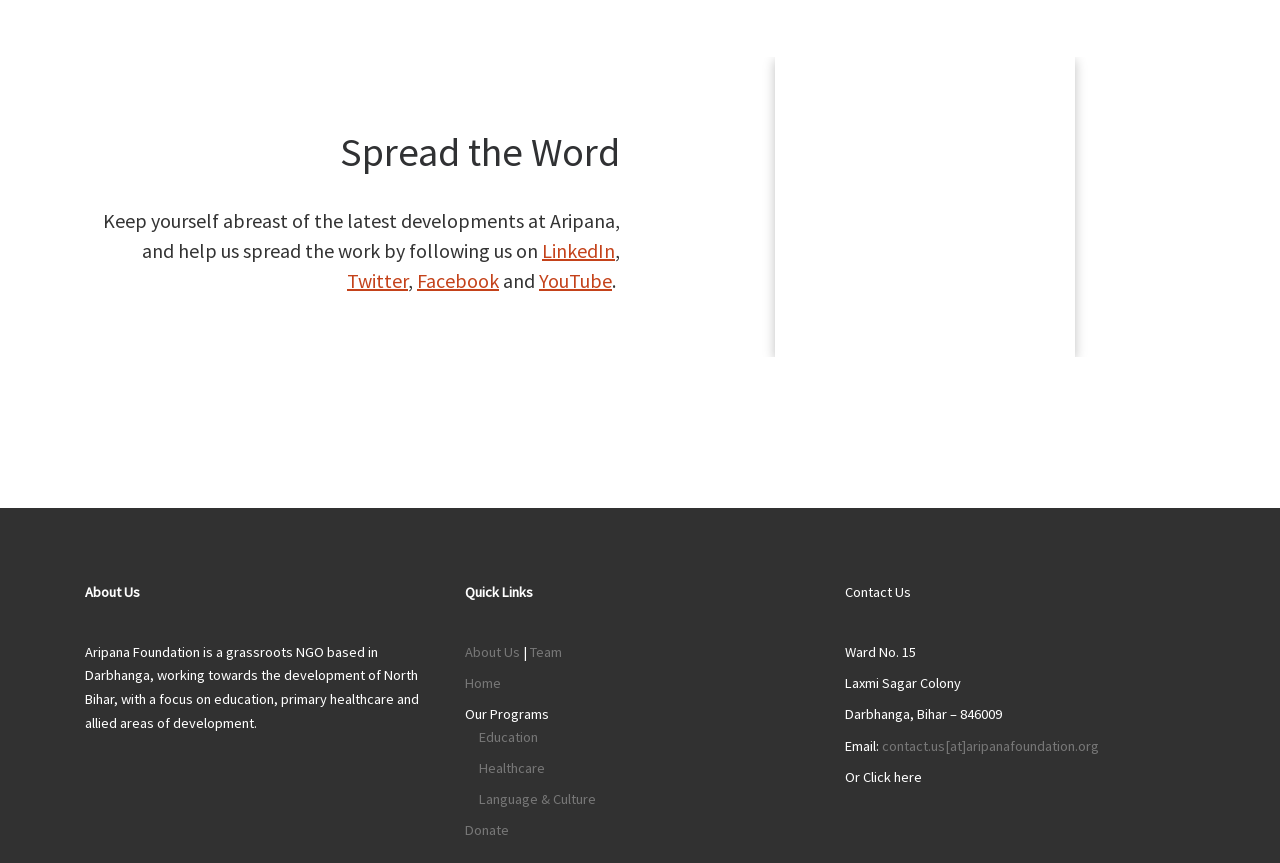What is the address of the NGO?
Refer to the image and respond with a one-word or short-phrase answer.

Ward No. 15, Laxmi Sagar Colony, Darbhanga, Bihar – 846009